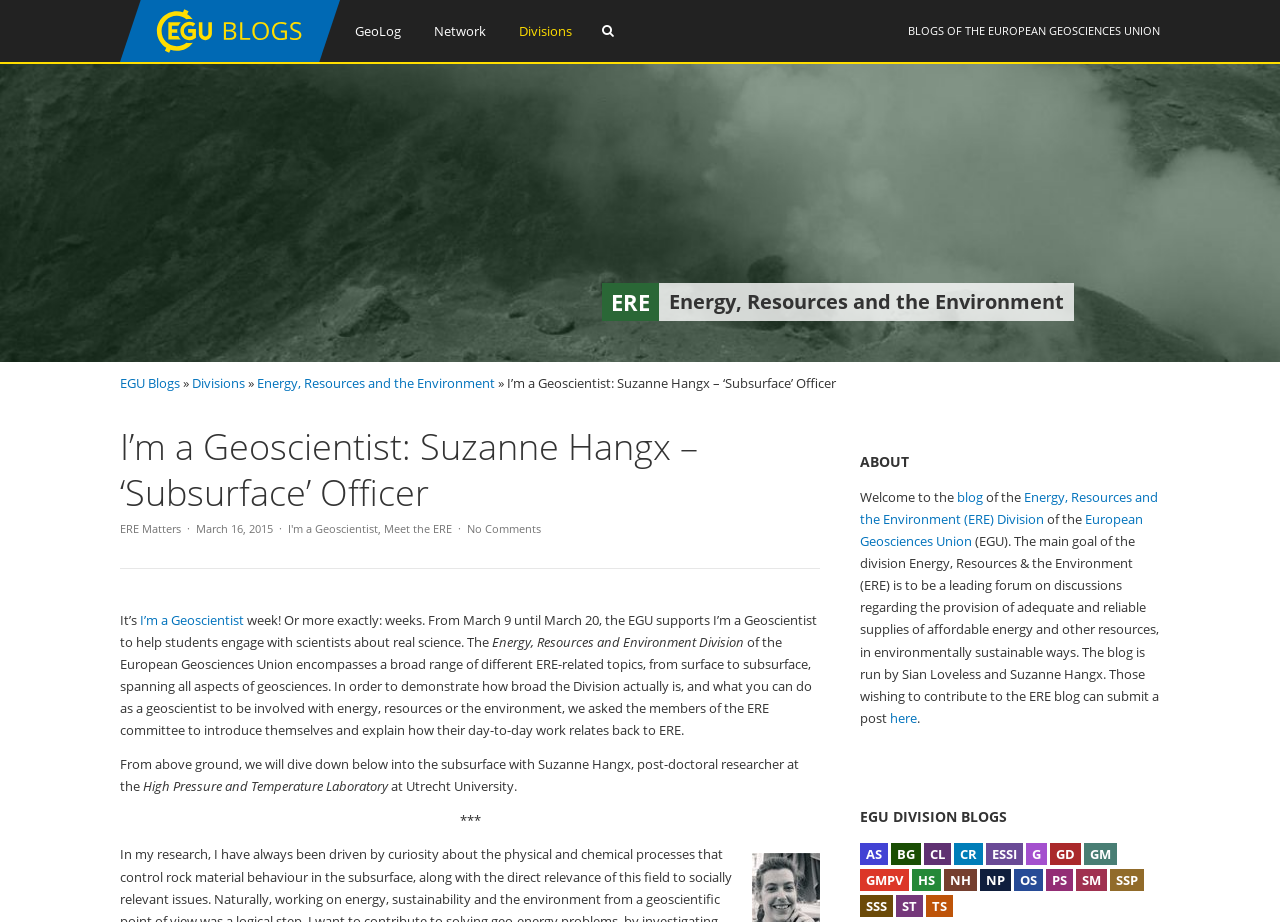From the element description parent_node: GeoLog Network Divisions, predict the bounding box coordinates of the UI element. The coordinates must be specified in the format (top-left x, top-left y, bottom-right x, bottom-right y) and should be within the 0 to 1 range.

[0.459, 0.0, 0.491, 0.067]